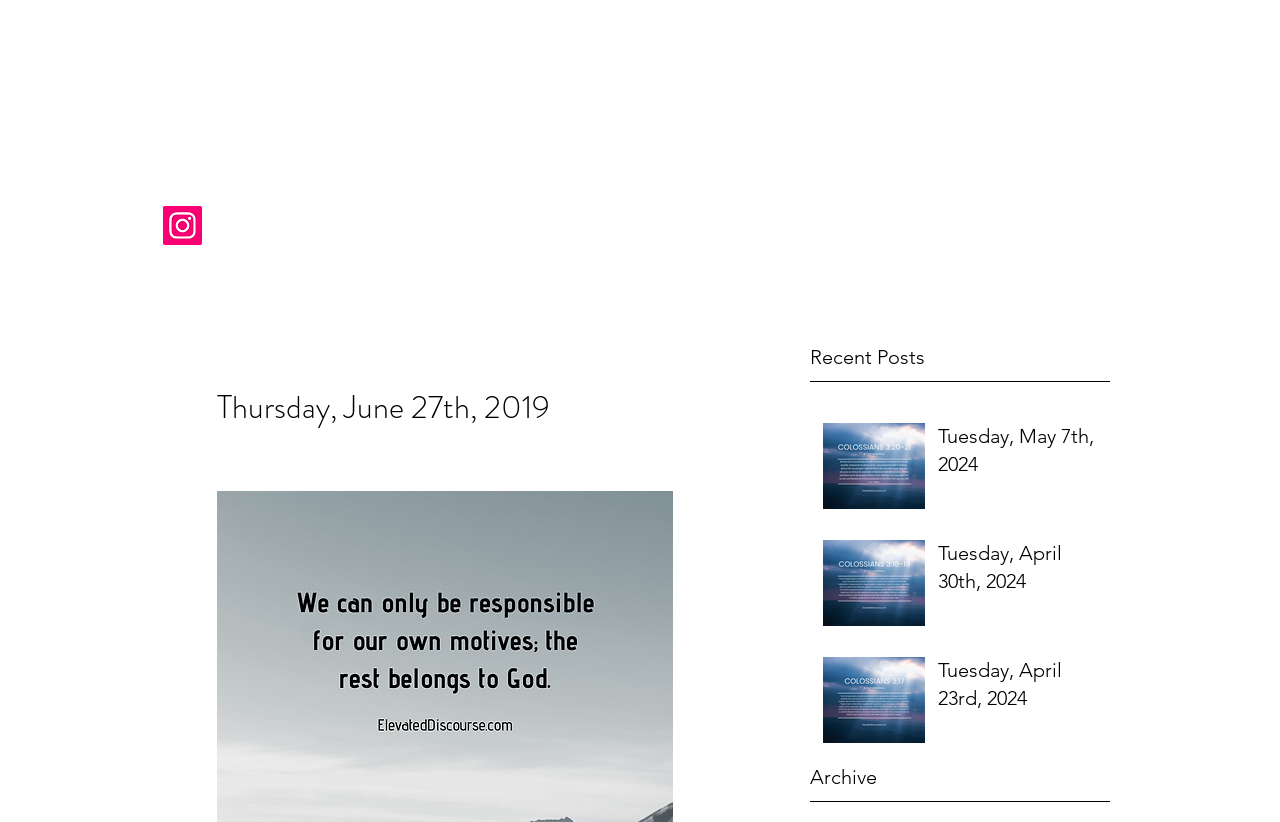Give the bounding box coordinates for the element described as: "Tuesday, April 30th, 2024".

[0.733, 0.656, 0.858, 0.734]